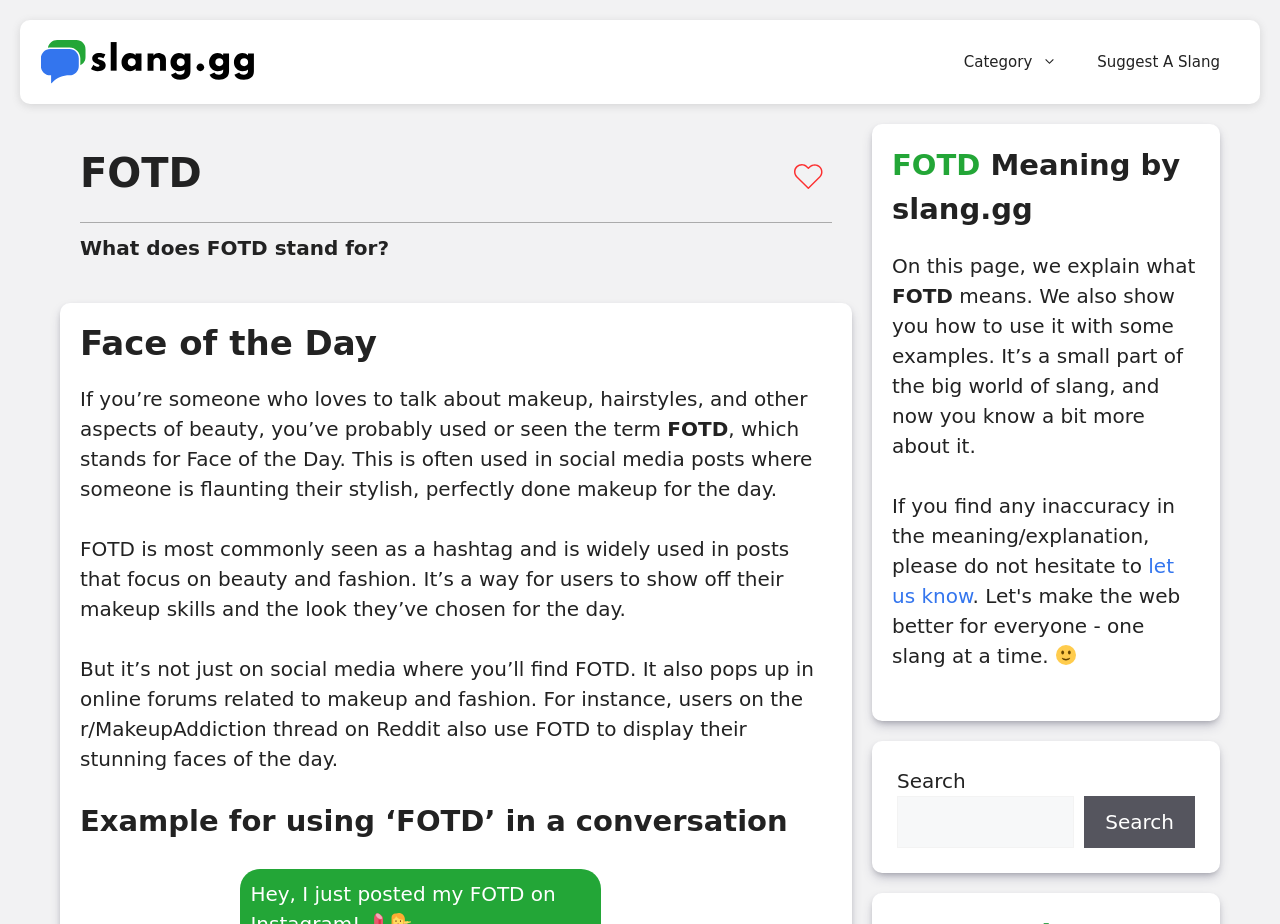Please predict the bounding box coordinates (top-left x, top-left y, bottom-right x, bottom-right y) for the UI element in the screenshot that fits the description: alt="slang.gg"

[0.031, 0.052, 0.203, 0.078]